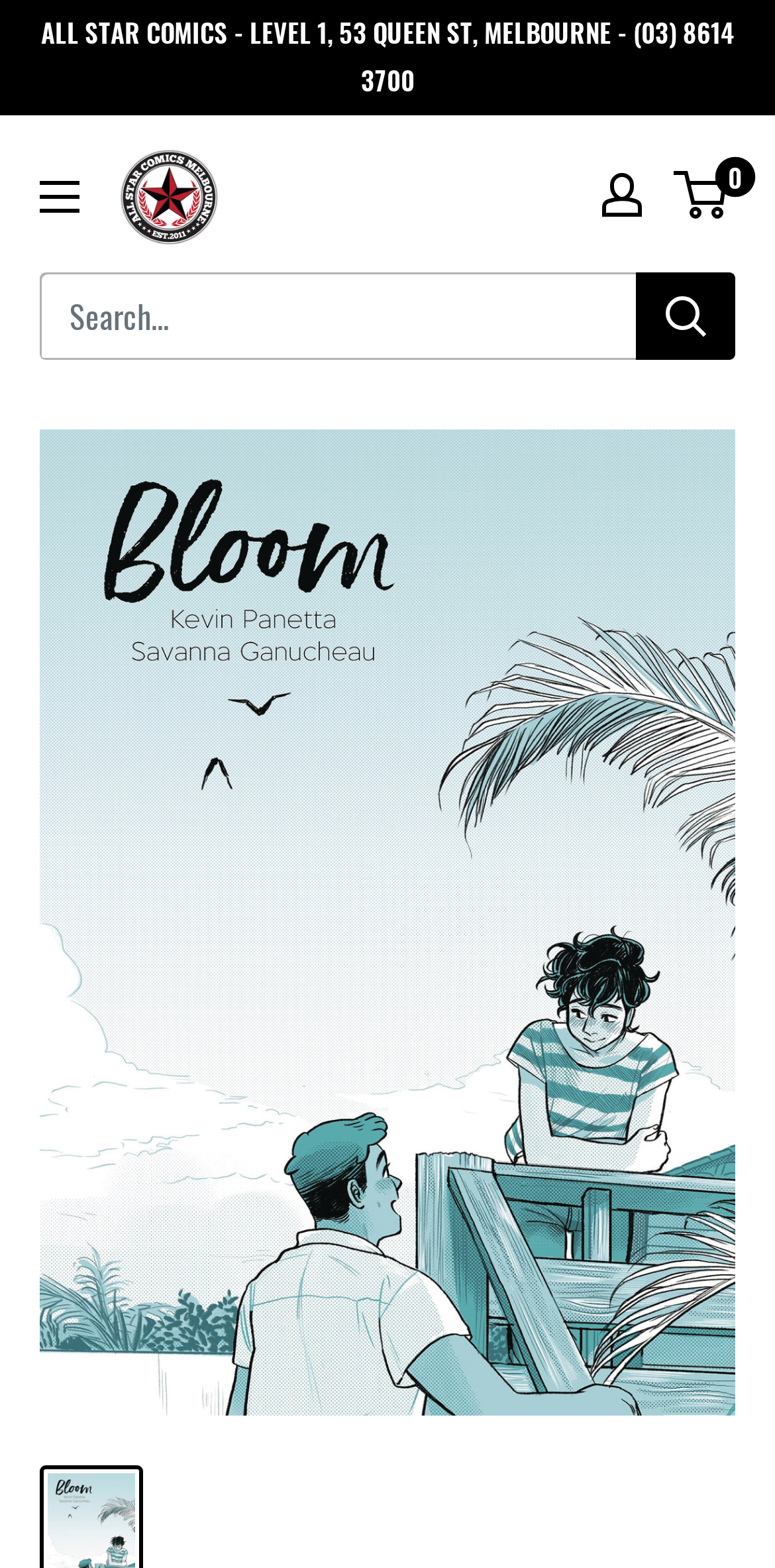By analyzing the image, answer the following question with a detailed response: What is the phone number of All Star Comics?

I found the phone number by looking at the link element with the text 'ALL STAR COMICS - LEVEL 1, 53 QUEEN ST, MELBOURNE - (03) 8614 3700'.